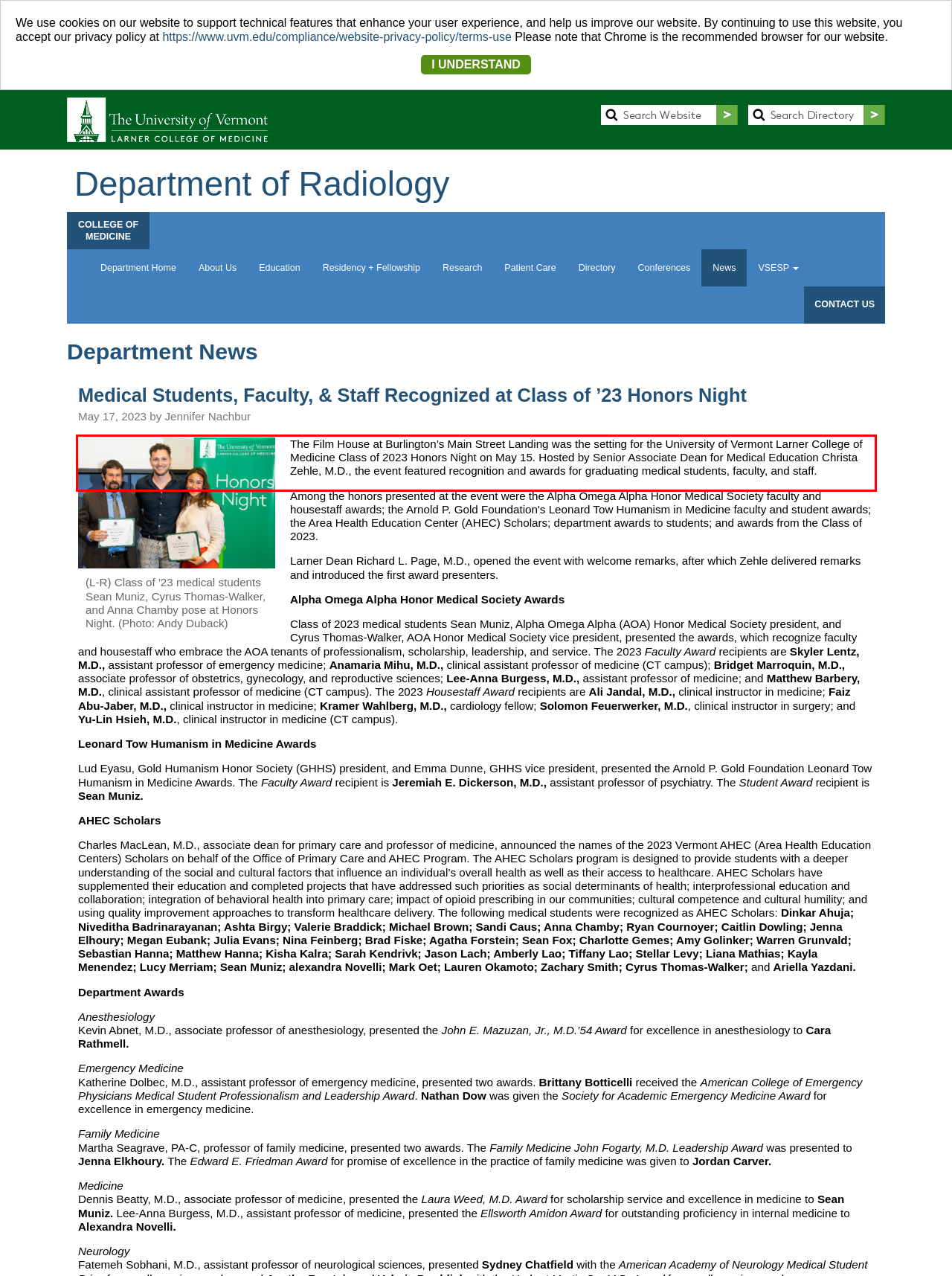From the provided screenshot, extract the text content that is enclosed within the red bounding box.

The Film House at Burlington’s Main Street Landing was the setting for the University of Vermont Larner College of Medicine Class of 2023 Honors Night on May 15. Hosted by Senior Associate Dean for Medical Education Christa Zehle, M.D., the event featured recognition and awards for graduating medical students, faculty, and staff.